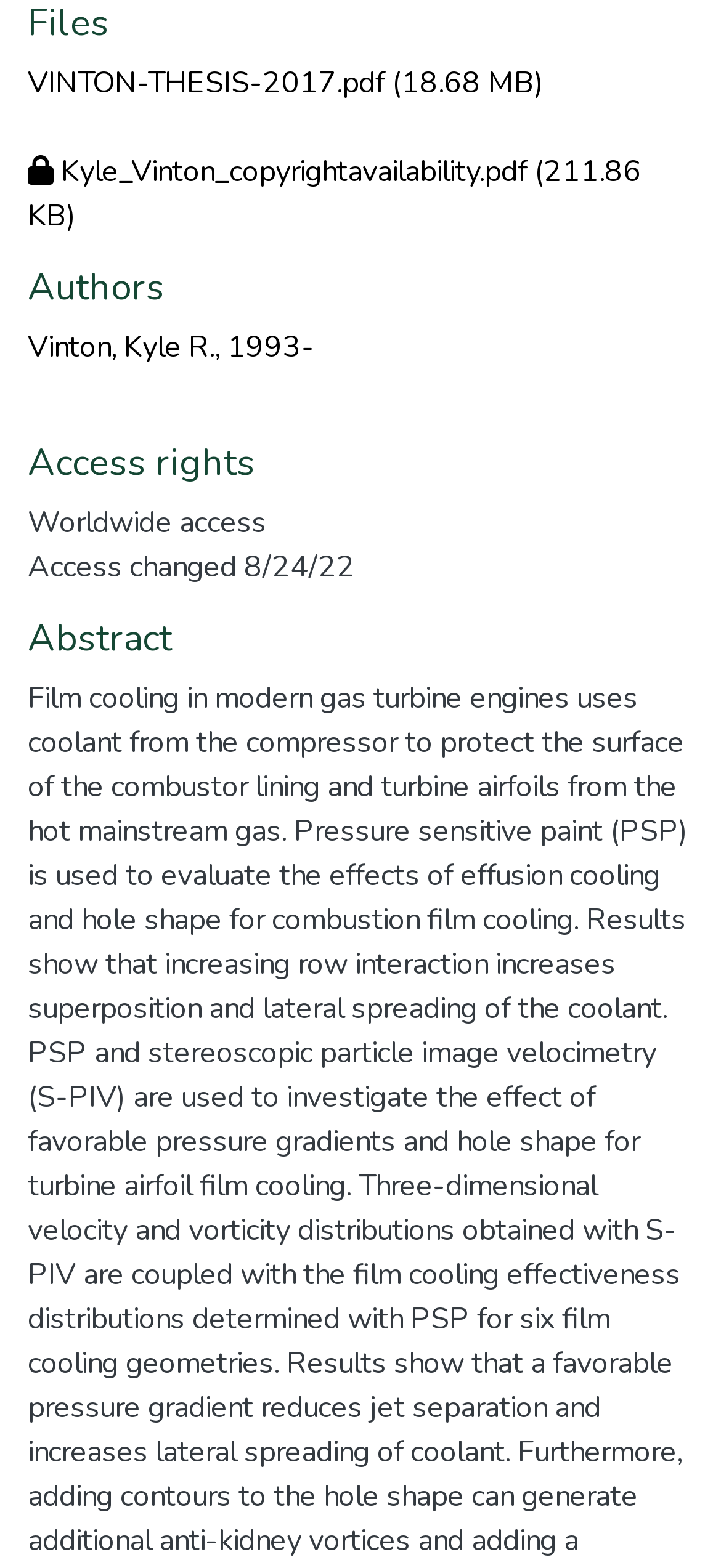Answer the question with a single word or phrase: 
How many files are available for download?

2